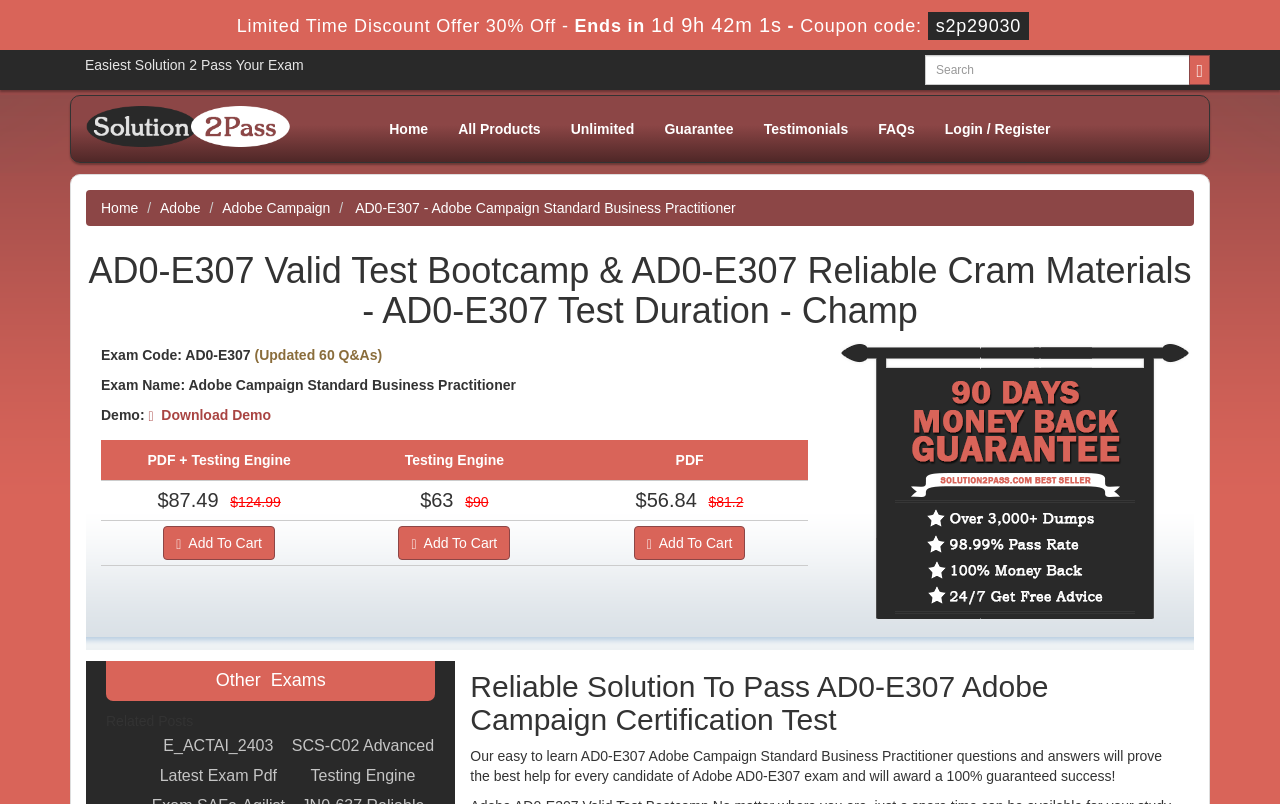Specify the bounding box coordinates of the element's region that should be clicked to achieve the following instruction: "Download demo". The bounding box coordinates consist of four float numbers between 0 and 1, in the format [left, top, right, bottom].

[0.116, 0.506, 0.212, 0.526]